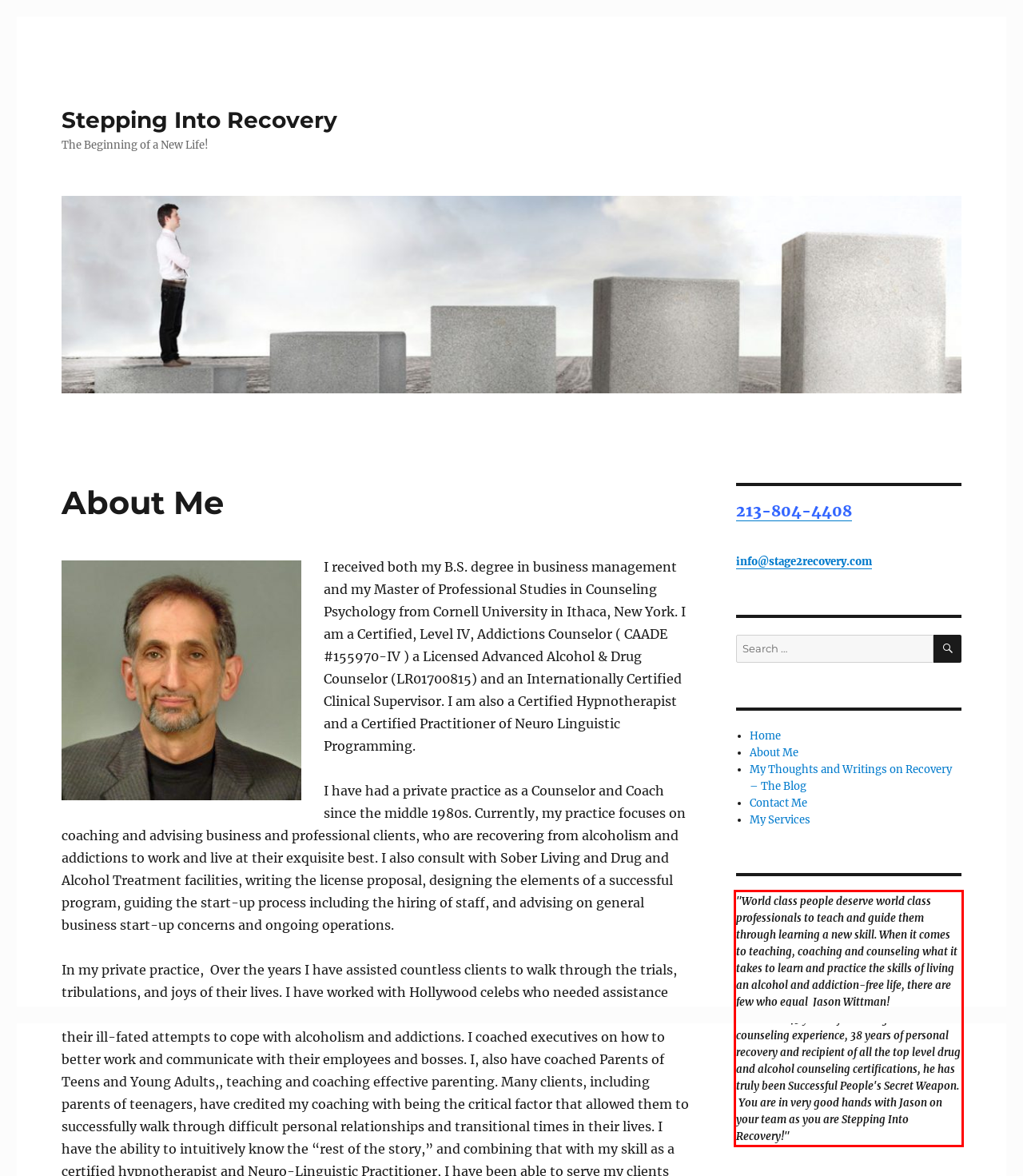You are provided with a screenshot of a webpage that includes a UI element enclosed in a red rectangle. Extract the text content inside this red rectangle.

"World class people deserve world class professionals to teach and guide them through learning a new skill. When it comes to teaching, coaching and counseling what it takes to learn and practice the skills of living an alcohol and addiction-free life, there are few who equal Jason Wittman! With over 45 years of coaching and counseling experience, 38 years of personal recovery and recipient of all the top level drug and alcohol counseling certifications, he has truly been Successful People's Secret Weapon. You are in very good hands with Jason on your team as you are Stepping Into Recovery!"